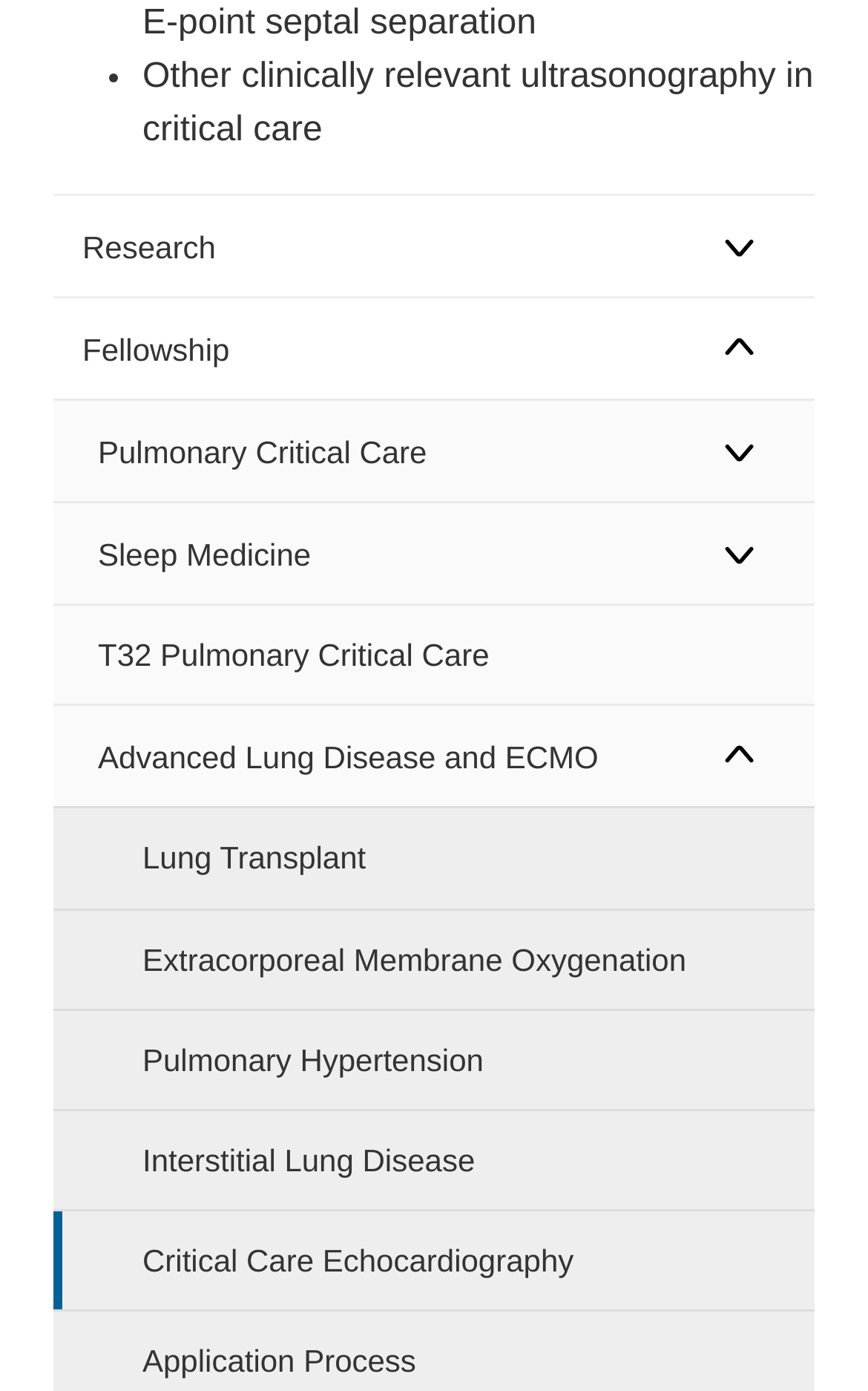How many levels of navigation are in the sidebar?
Please provide a single word or phrase as the answer based on the screenshot.

2